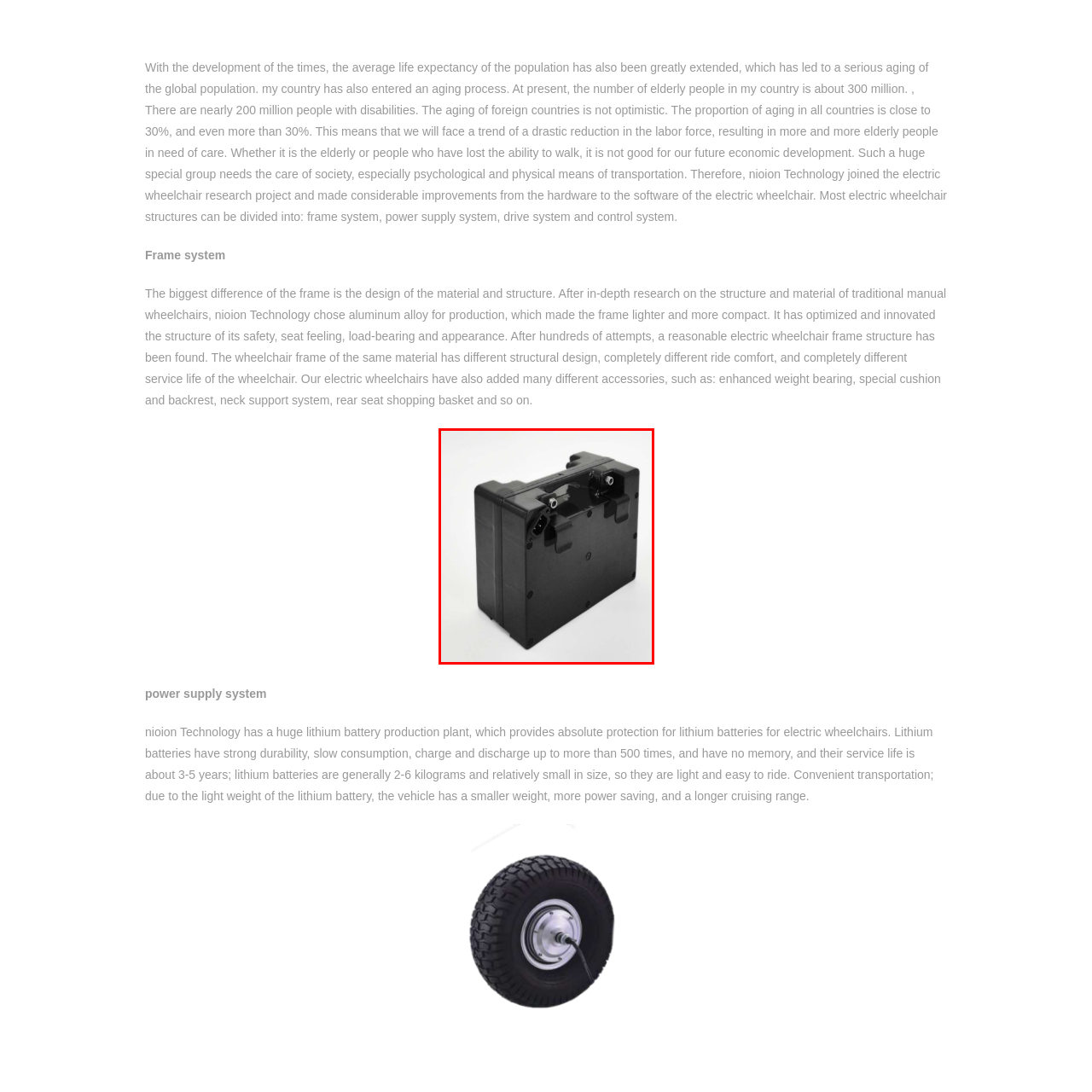How many charge and discharge cycles can this battery support?
Examine the area marked by the red bounding box and respond with a one-word or short phrase answer.

Over 500